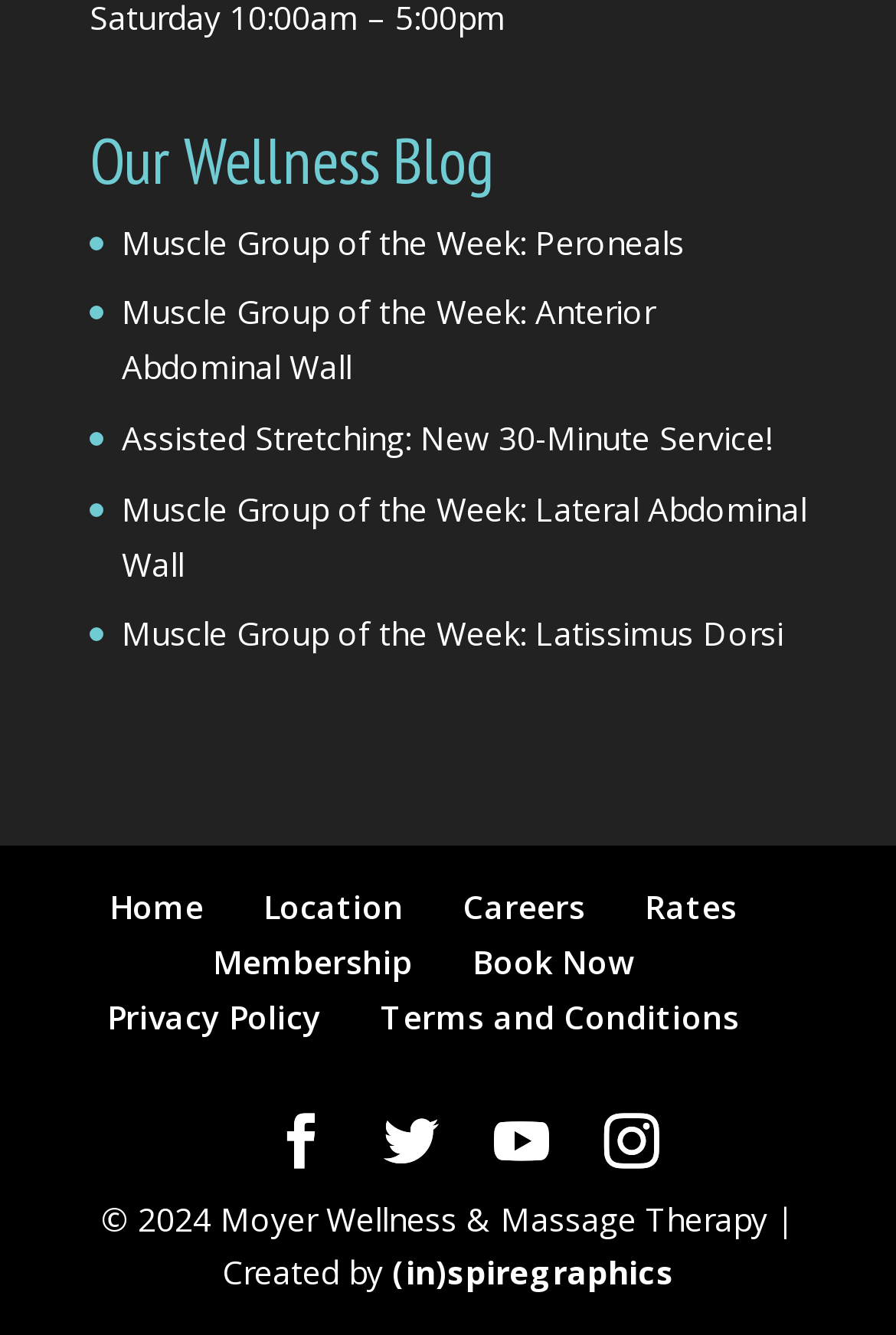What is the name of the company that created the webpage?
Please use the image to provide a one-word or short phrase answer.

(in)spiregraphics